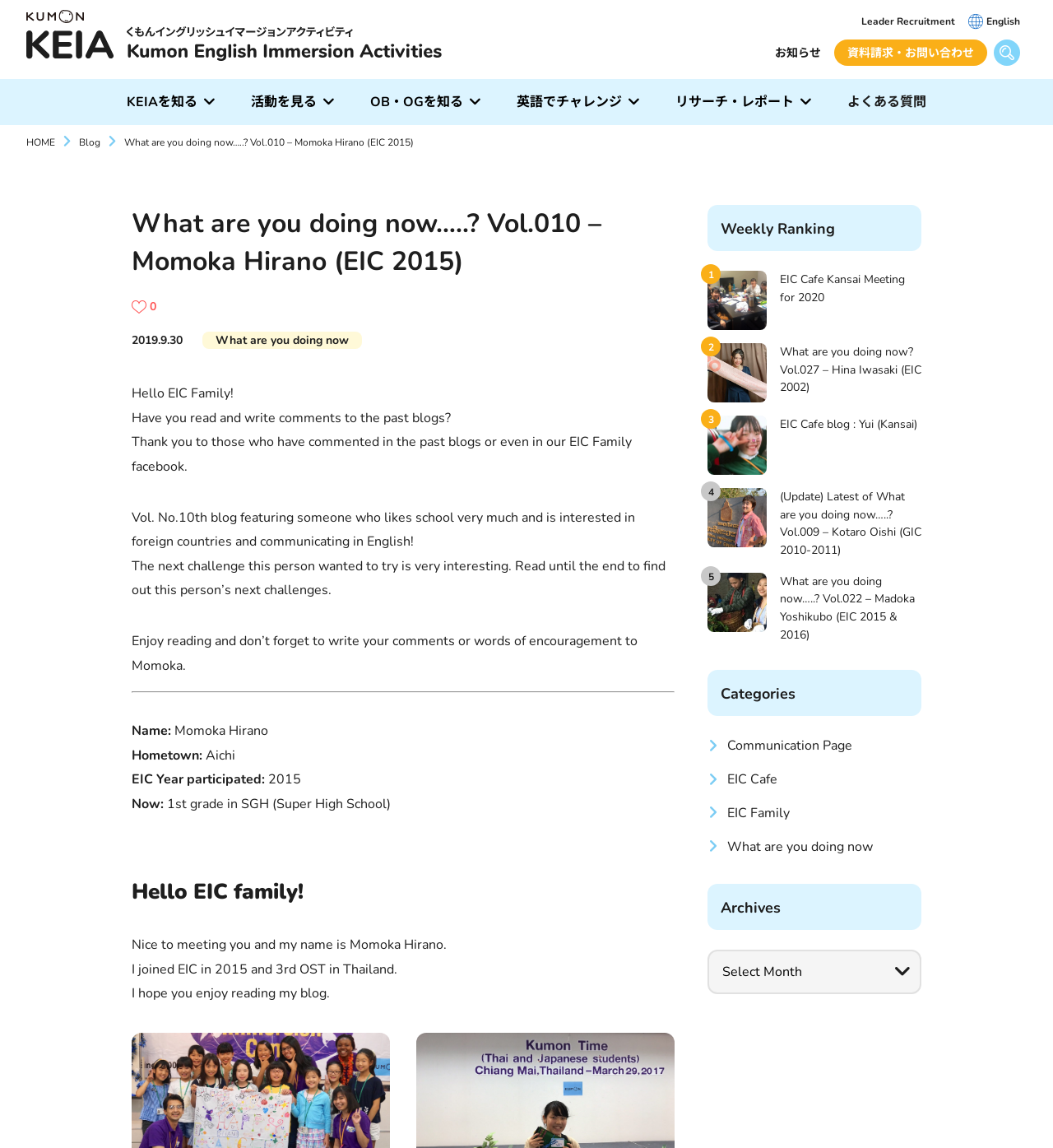Provide the bounding box coordinates of the HTML element this sentence describes: "name="s" placeholder="キーワードで探す"". The bounding box coordinates consist of four float numbers between 0 and 1, i.e., [left, top, right, bottom].

[0.286, 0.164, 0.702, 0.198]